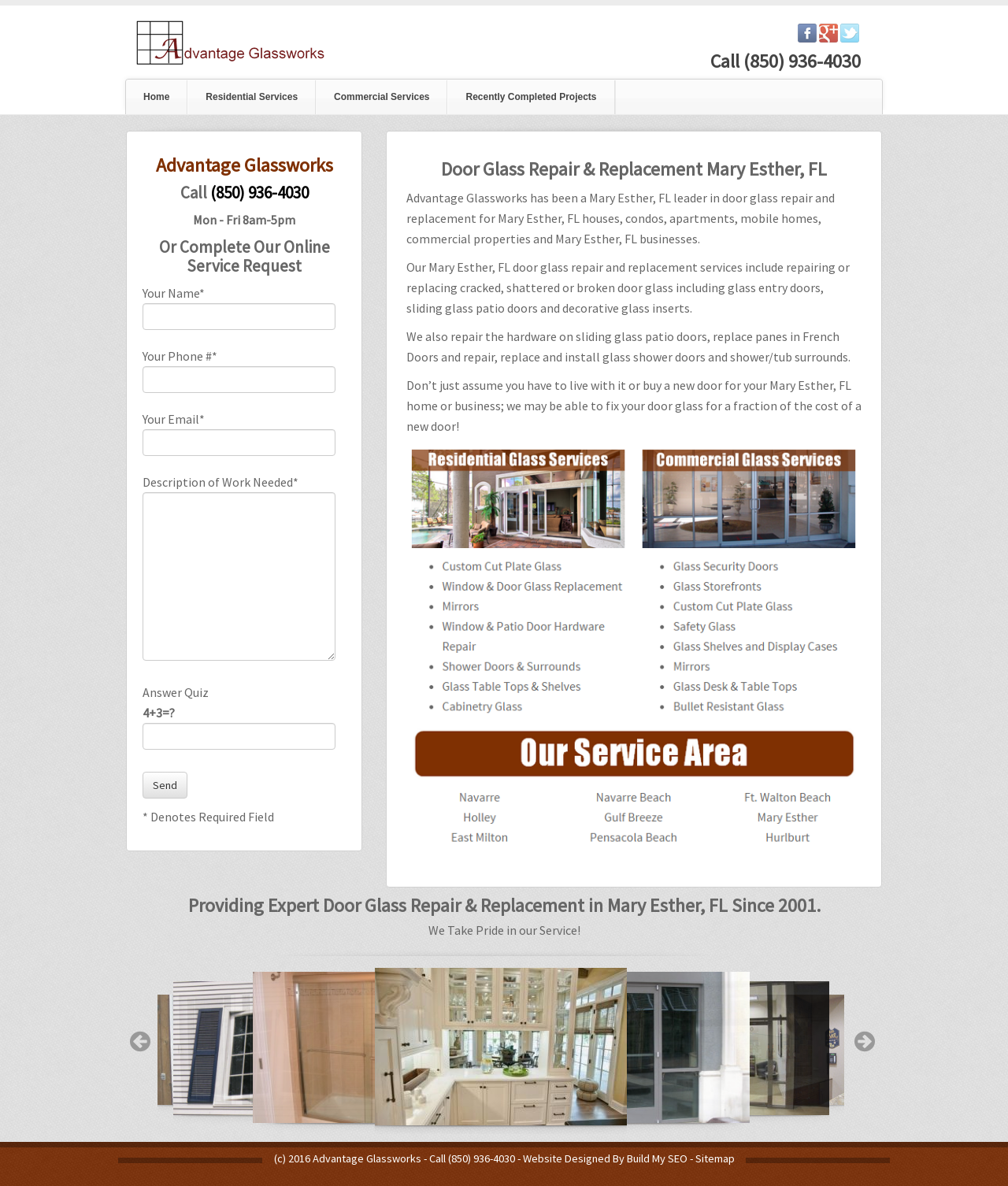Using the information in the image, could you please answer the following question in detail:
What is the phone number to call for door glass repair?

I found the phone number by looking at the heading 'Call (850) 936-4030' and the link '(850) 936-4030' which is a phone number.